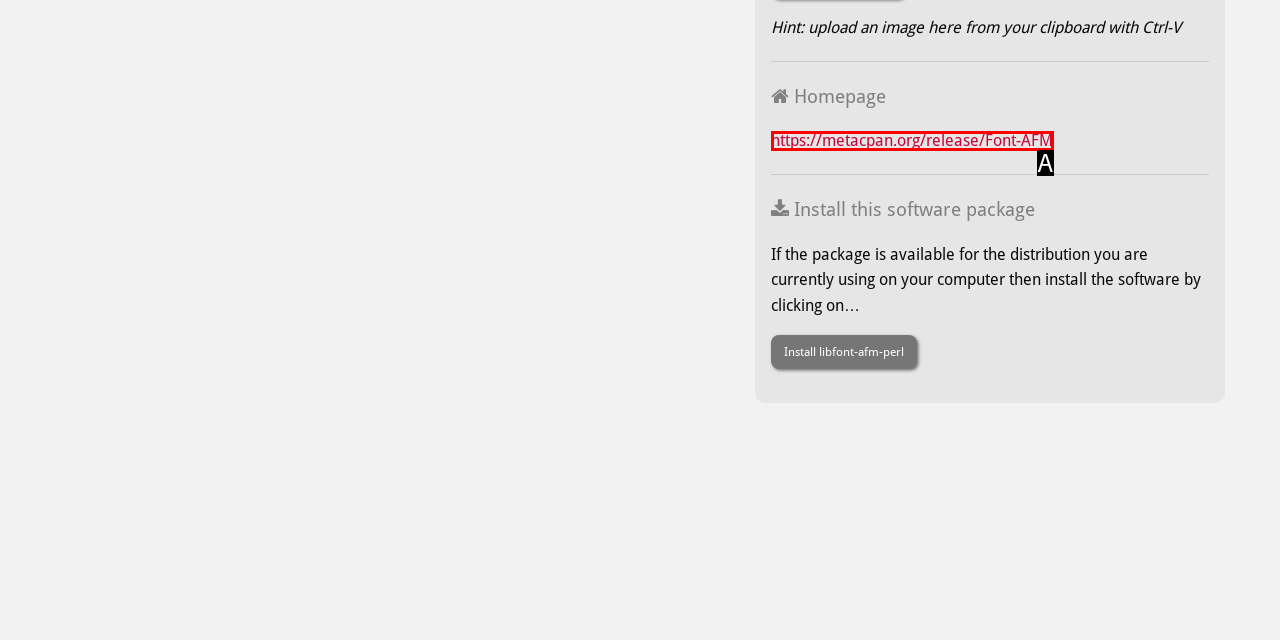Select the appropriate option that fits: https://metacpan.org/release/Font-AFM
Reply with the letter of the correct choice.

A